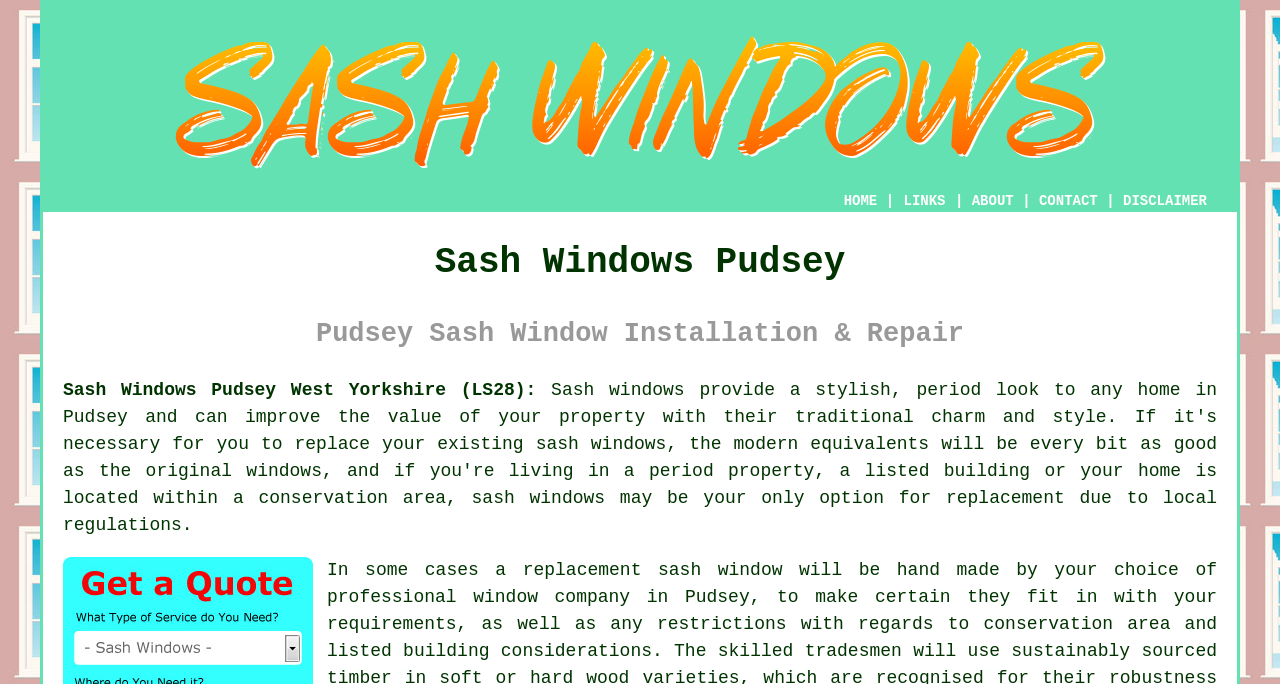What is the type of windows being referred to?
Give a single word or phrase as your answer by examining the image.

Sash Windows